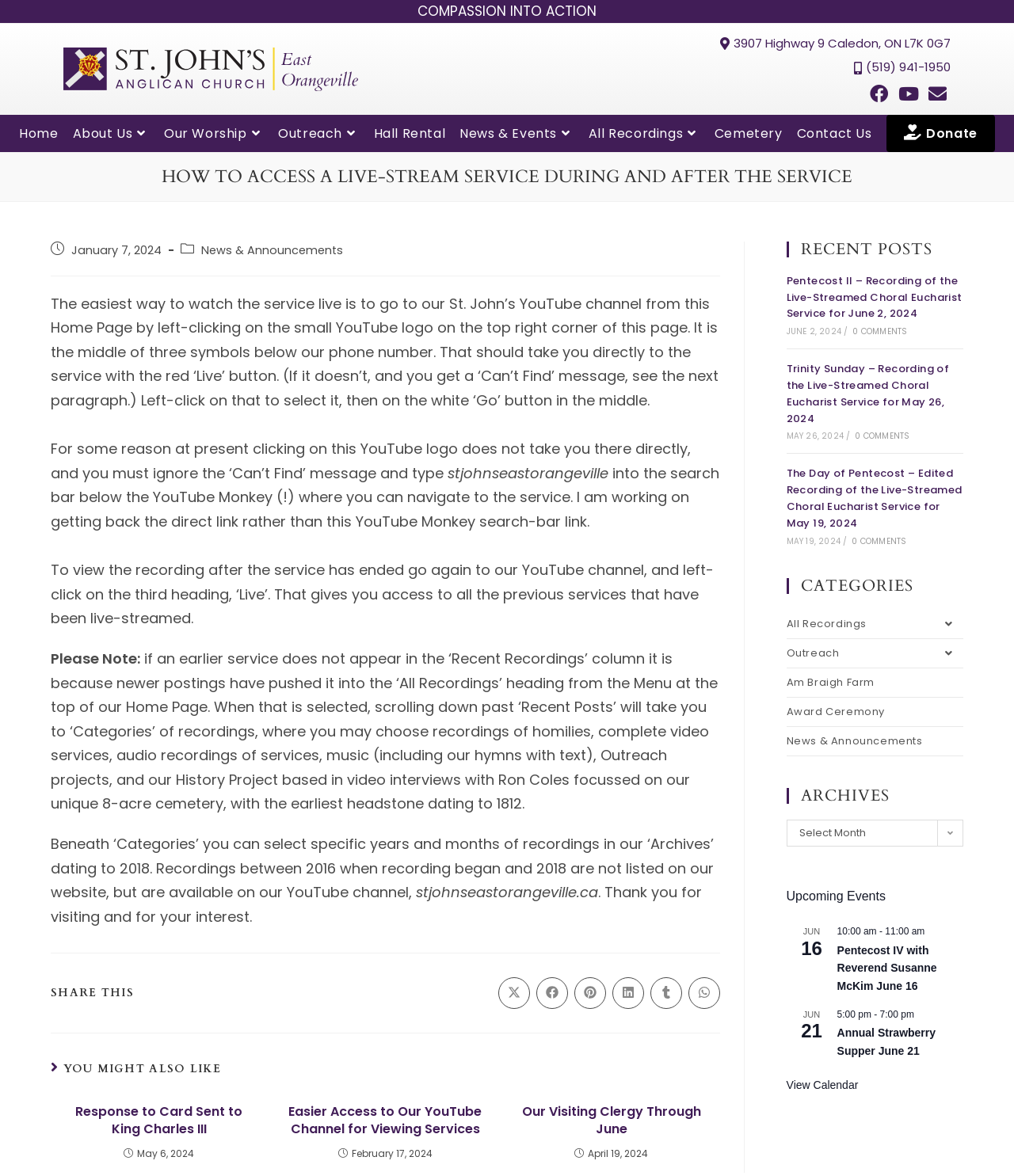Please locate the bounding box coordinates of the element's region that needs to be clicked to follow the instruction: "Click on the YouTube logo". The bounding box coordinates should be provided as four float numbers between 0 and 1, i.e., [left, top, right, bottom].

[0.883, 0.069, 0.908, 0.091]